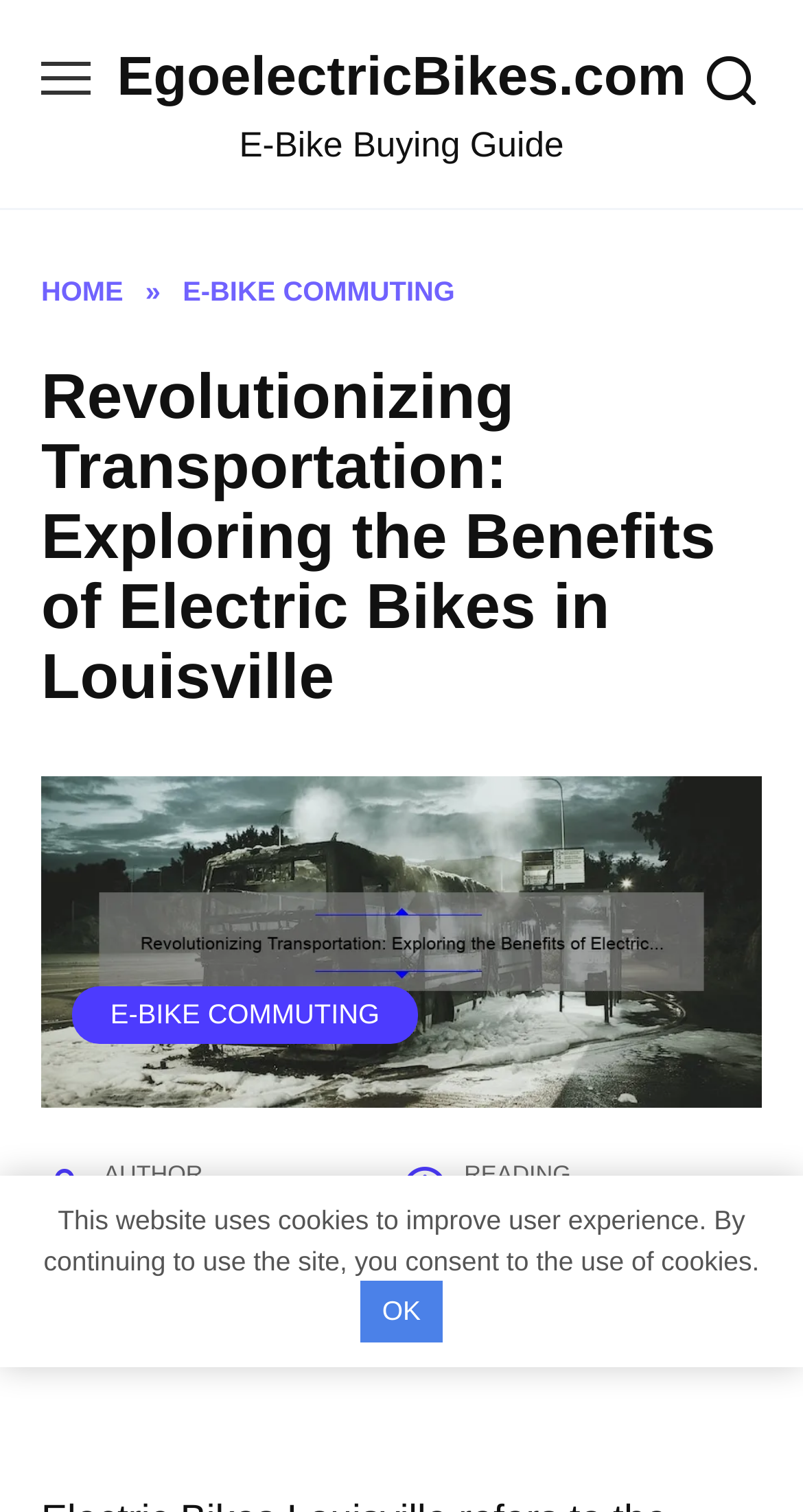Given the element description About, predict the bounding box coordinates for the UI element in the webpage screenshot. The format should be (top-left x, top-left y, bottom-right x, bottom-right y), and the values should be between 0 and 1.

None